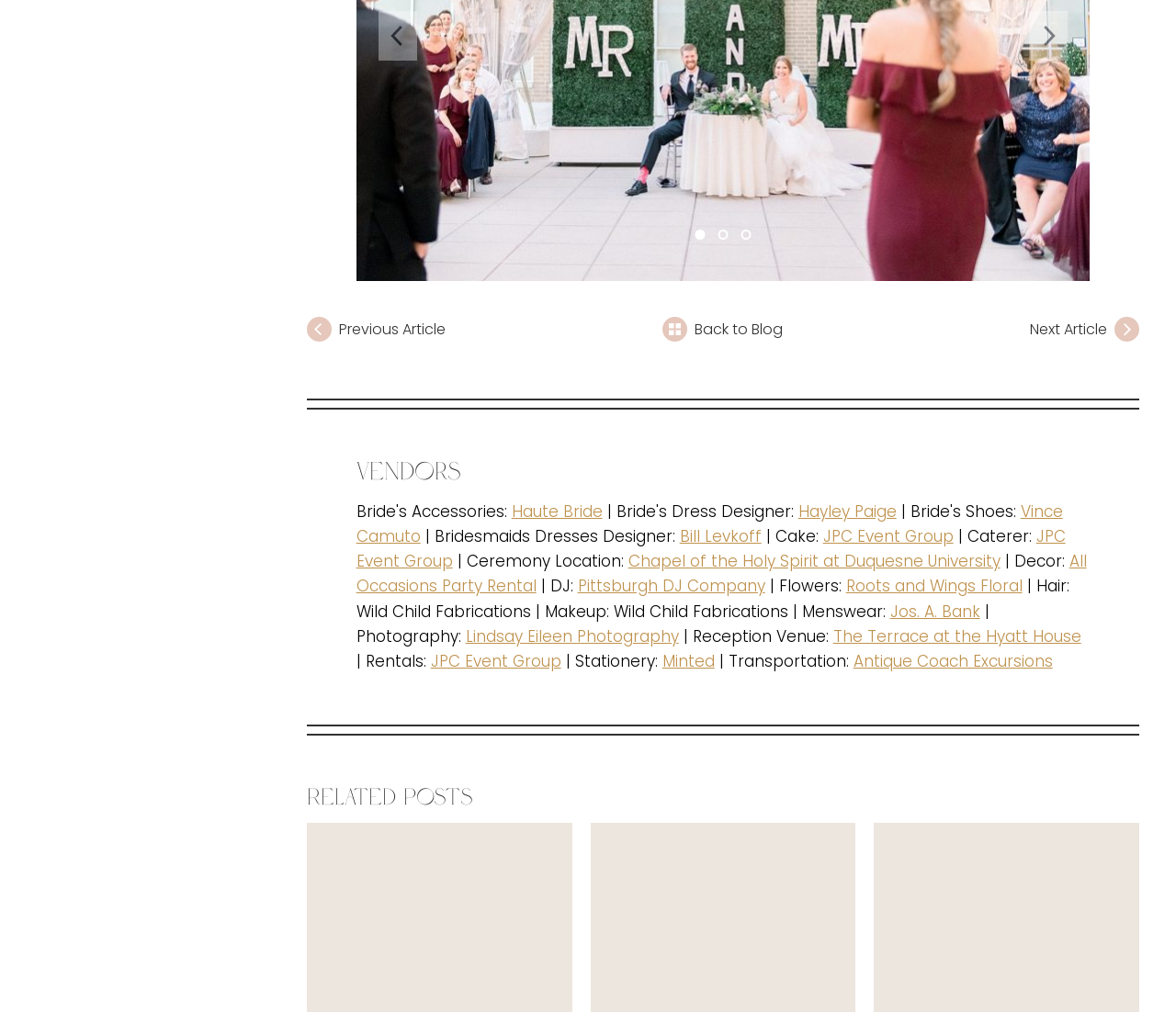Provide a brief response to the question using a single word or phrase: 
What is the name of the reception venue mentioned on this webpage?

The Terrace at the Hyatt House